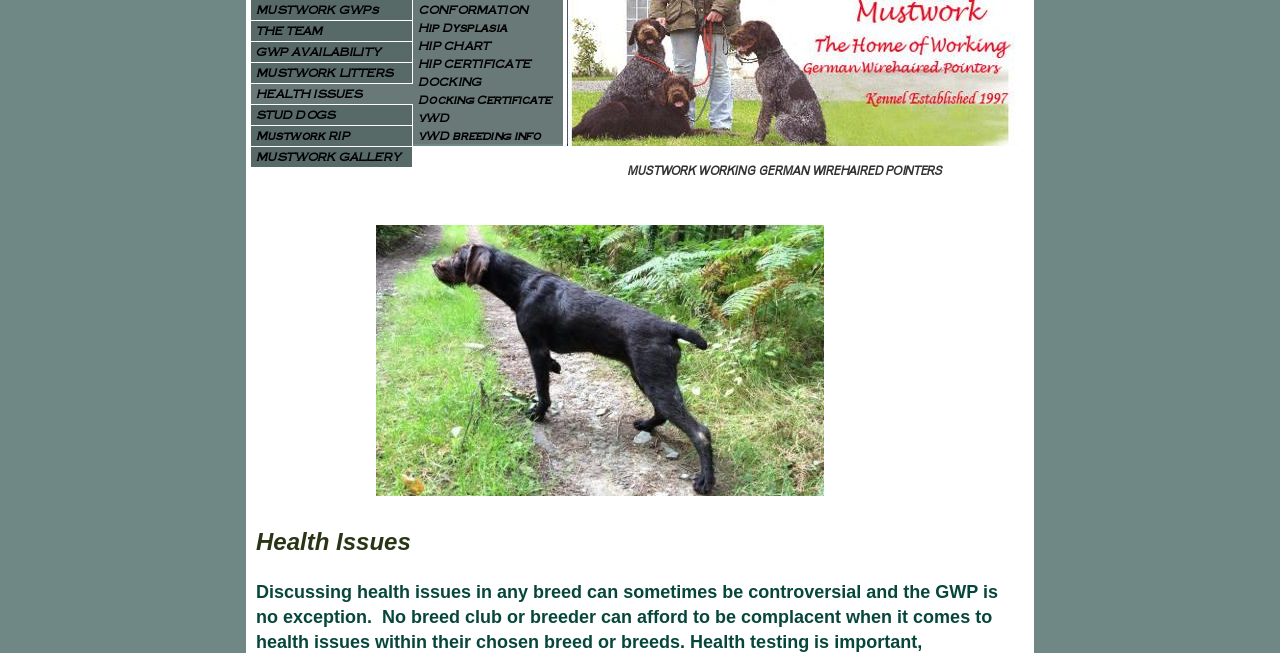Examine the image and give a thorough answer to the following question:
What is the image on the webpage?

The image on the webpage appears to be a picture of a dog, likely a German Wirehaired Pointer. The image is located in the middle of the webpage and is surrounded by text and links, suggesting that it is meant to be a visual representation of the breed.